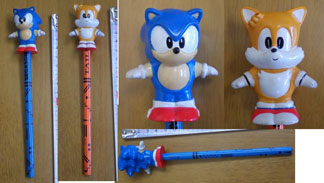Describe the image with as much detail as possible.

This image showcases "Sonic & Tails Mini Cute Pencil Toppers," featuring charming, chibi-style figures of Sonic the Hedgehog and Tails. The toppers, designed to fit snugly on the tops of pencils, are crafted in vibrant colors: Sonic is depicted in his iconic blue with red accents, while Tails is presented in bright orange and white. Each character is characterized by its smooth, rounded design, making them both adorable and functional for school use. The pencils themselves are uniquely themed, with Sonic's pencil in blue and Tails' in orange, showcasing geometric patterns along with their names. These delightful accessories not only serve a practical purpose but also add a playful touch to any stationery collection, appealing to Sonic fans and collectors alike.